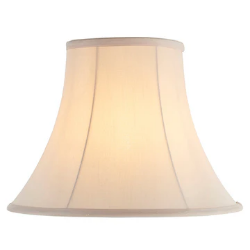Answer the question in one word or a short phrase:
What is the color of the fabric?

Cream